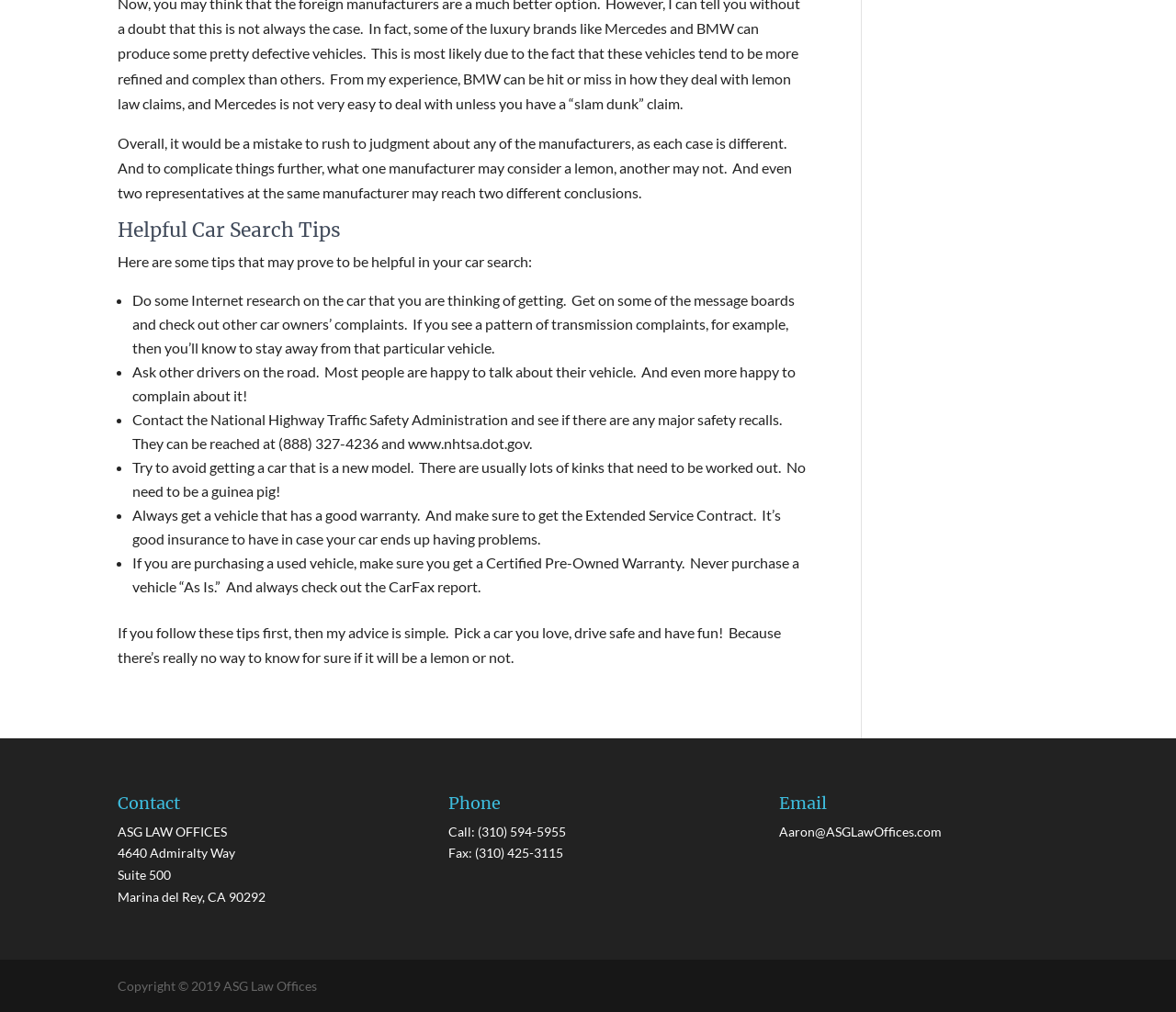What is the address of ASG LAW OFFICES?
Using the visual information, respond with a single word or phrase.

4640 Admiralty Way, Suite 500